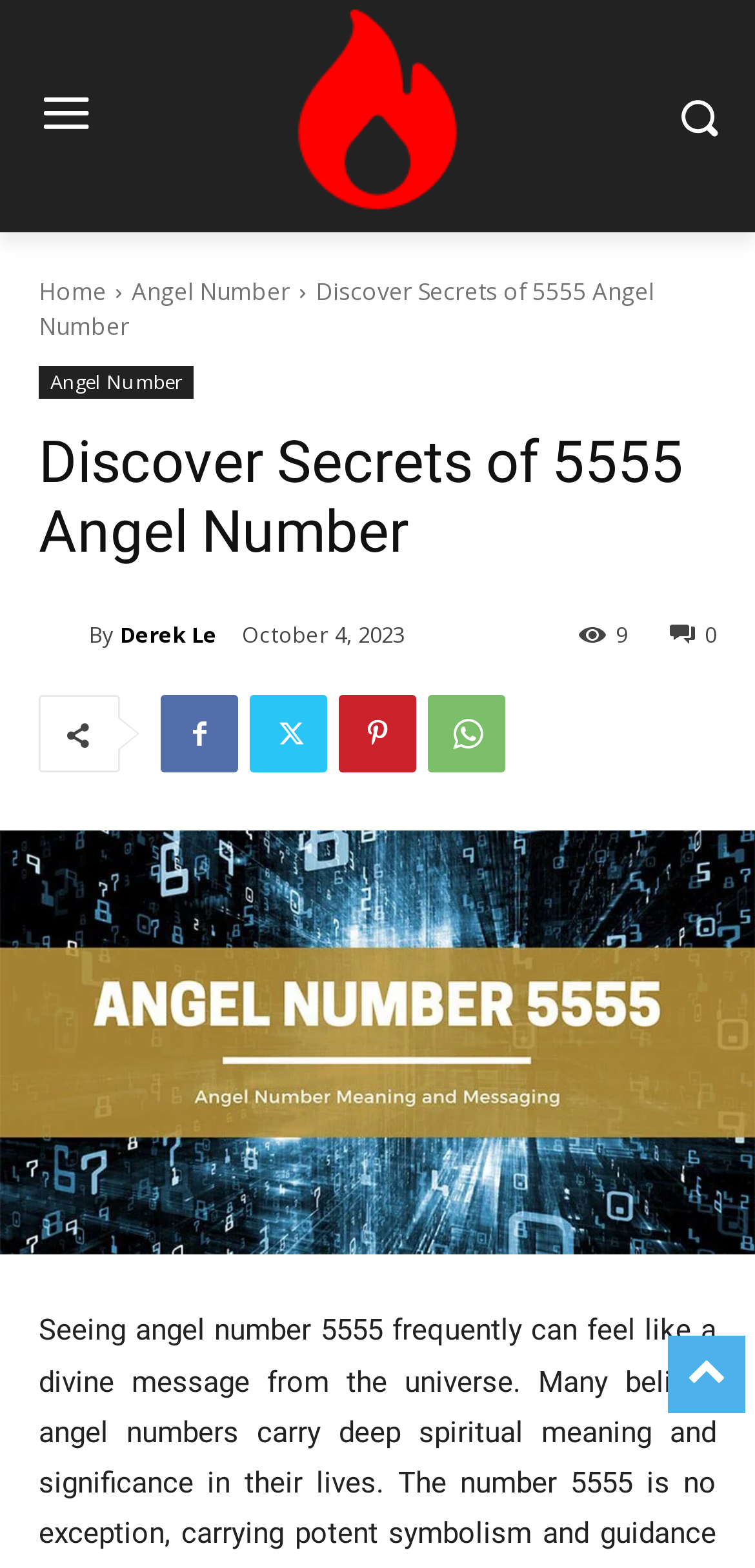Provide a single word or phrase to answer the given question: 
What is the topic of the article?

5555 Angel Number